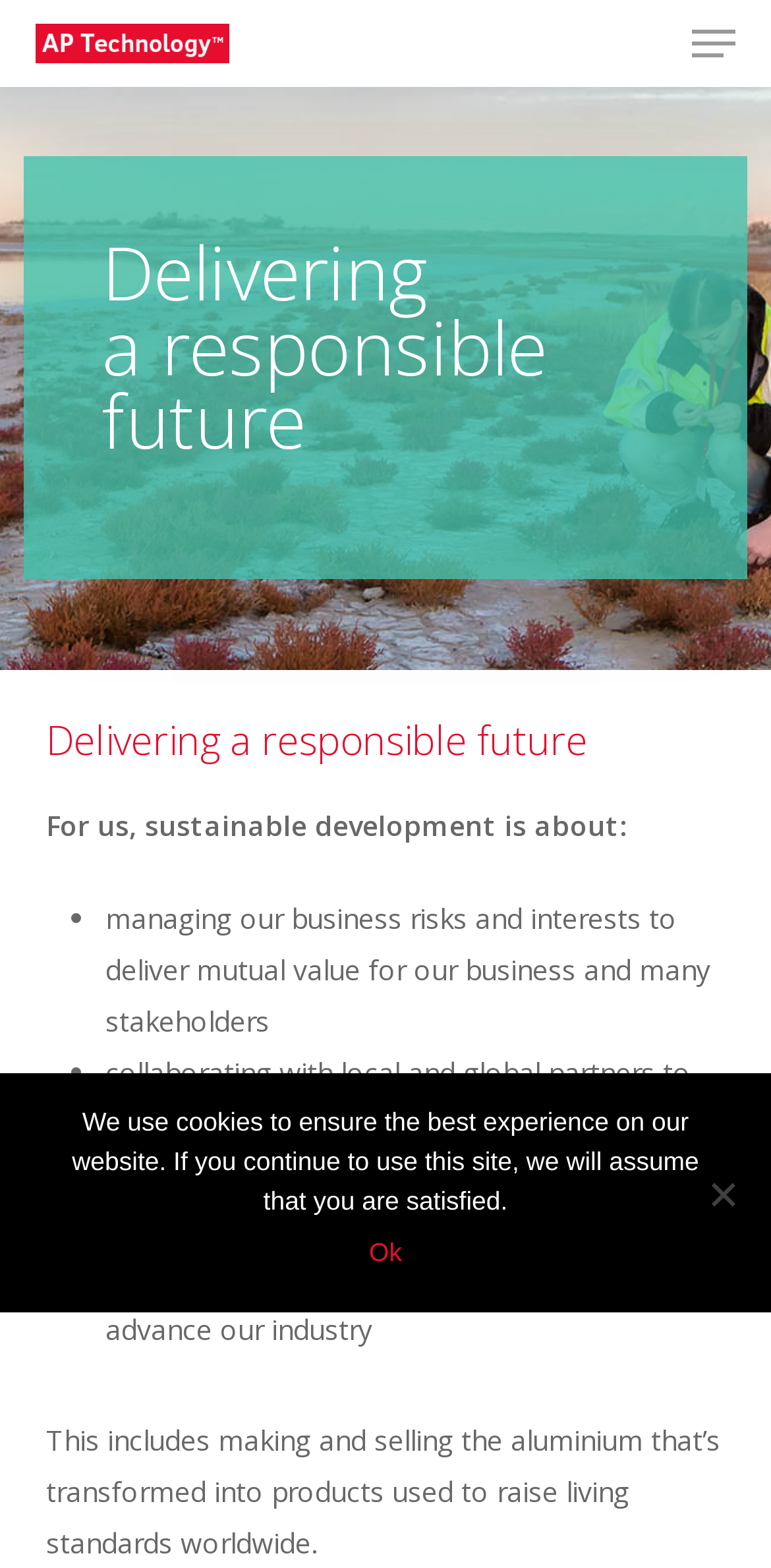How many links are there in the navigation menu?
Based on the image, answer the question with a single word or brief phrase.

13